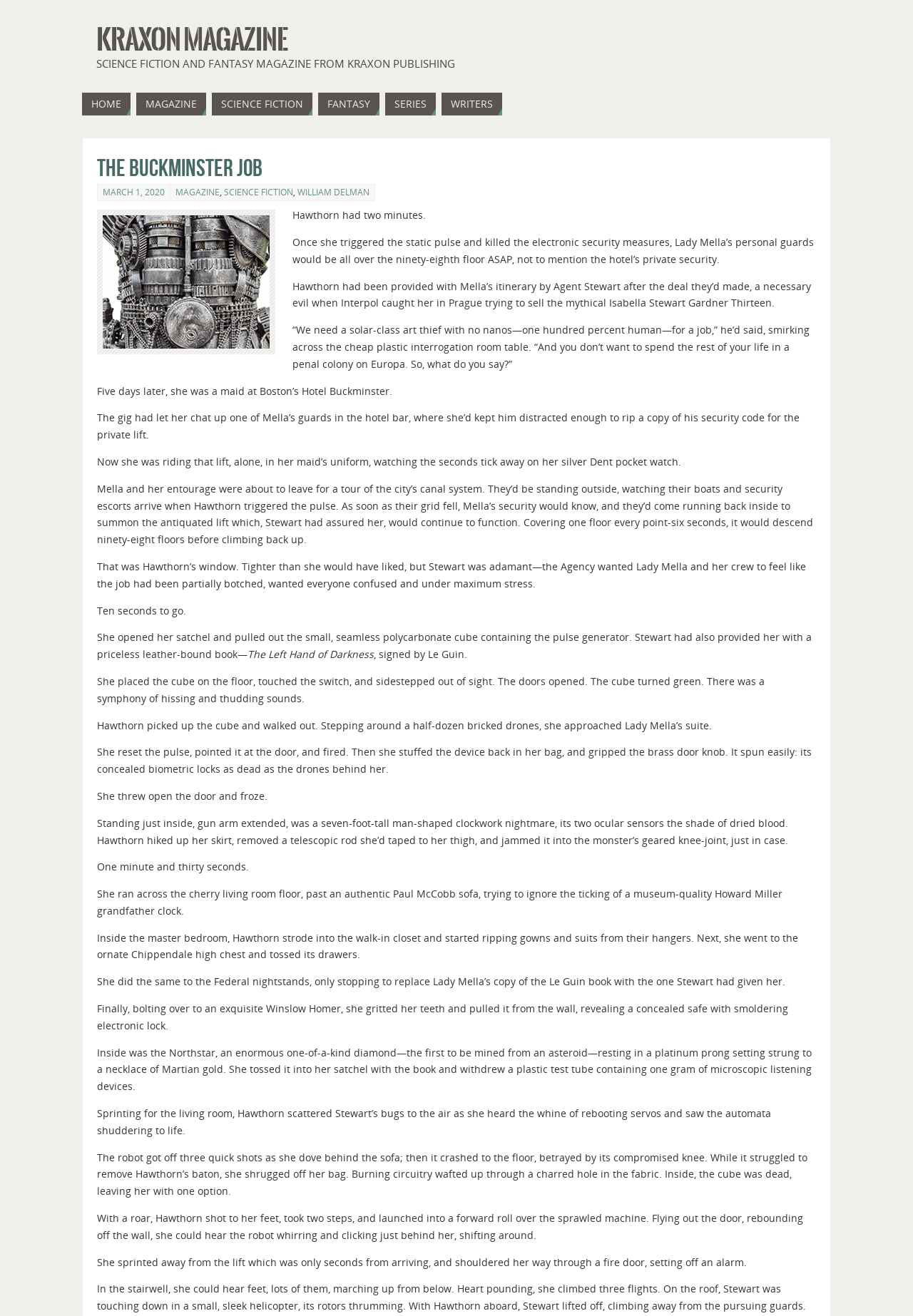Create an elaborate caption for the webpage.

The webpage is a science fiction and fantasy magazine from Kraxon Publishing, featuring a story called "The Buckminster Job". At the top of the page, there is a navigation menu with links to "HOME", "MAGAZINE", "SCIENCE FICTION", "FANTASY", "SERIES", and "WRITERS". Below the menu, there is a heading with the title "The Buckminster Job" and a link to "MARCH 1, 2020" and "MAGAZINE". 

The main content of the page is a short story about a thief named Hawthorn who is on a mission to steal a valuable diamond called the Northstar. The story is divided into several paragraphs, each describing Hawthorn's actions and thoughts as she navigates the Hotel Buckminster, avoiding security guards and using her skills to gain access to Lady Mella's suite. 

Throughout the story, there are descriptions of the hotel's interior, including a cherry living room floor, an authentic Paul McCobb sofa, and a museum-quality Howard Miller grandfather clock. The story is fast-paced and action-packed, with Hawthorn using her wits and cunning to outmaneuver her opponents and achieve her goal.